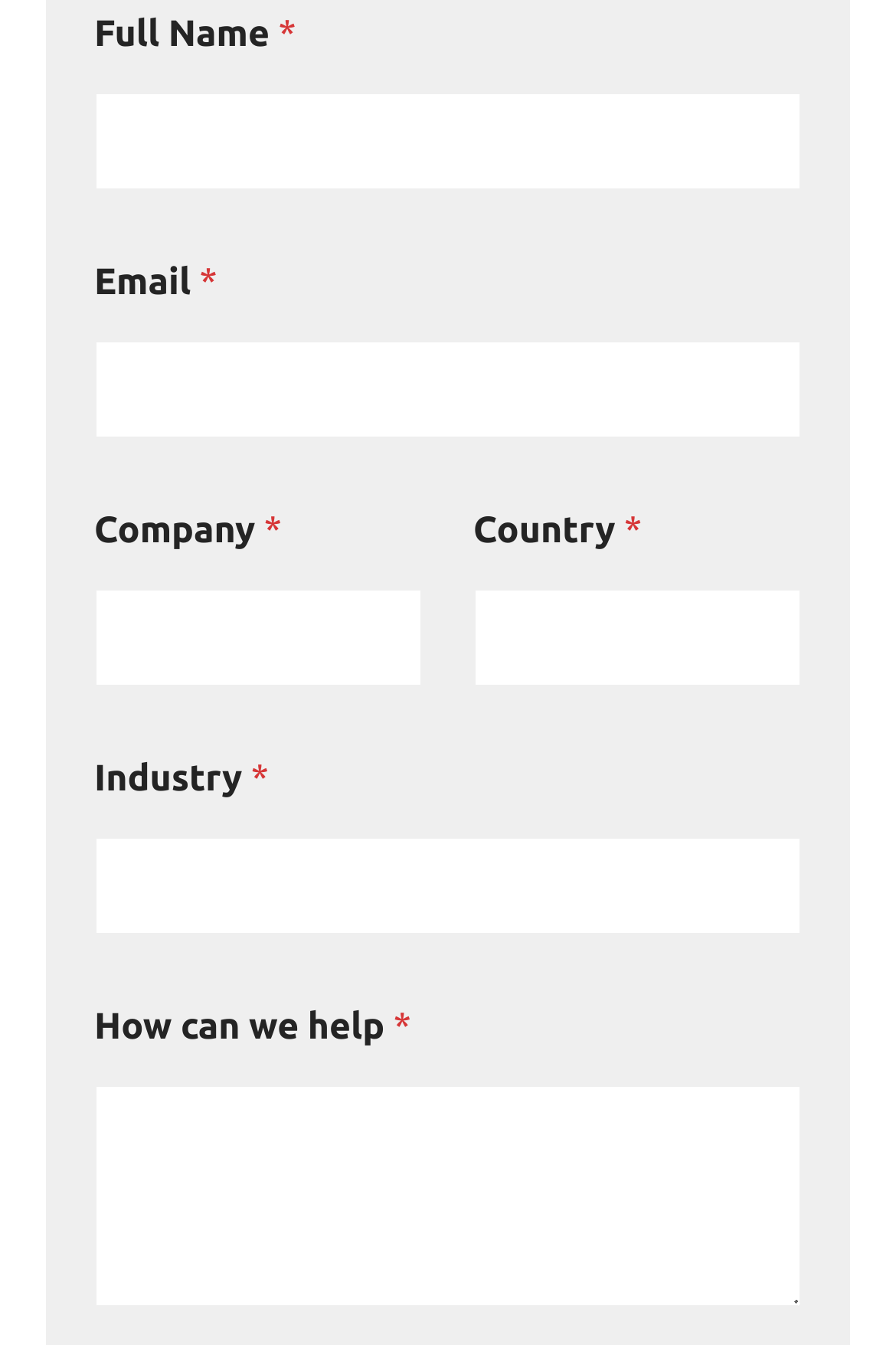Locate the UI element described by parent_node: Full Name * name="wpforms[fields][1]" and provide its bounding box coordinates. Use the format (top-left x, top-left y, bottom-right x, bottom-right y) with all values as floating point numbers between 0 and 1.

[0.105, 0.066, 0.895, 0.14]